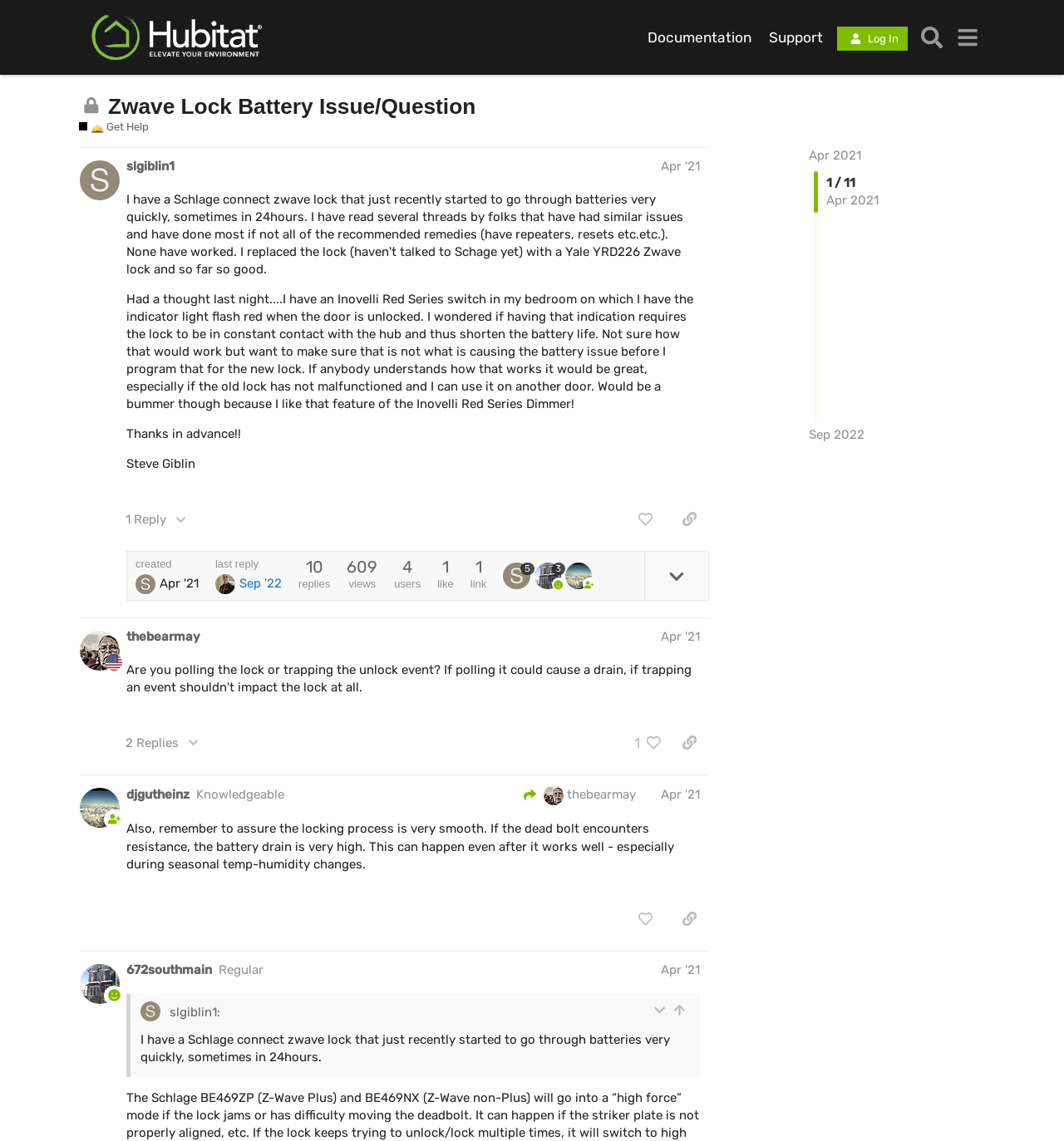Please locate the clickable area by providing the bounding box coordinates to follow this instruction: "Search".

[0.859, 0.017, 0.892, 0.048]